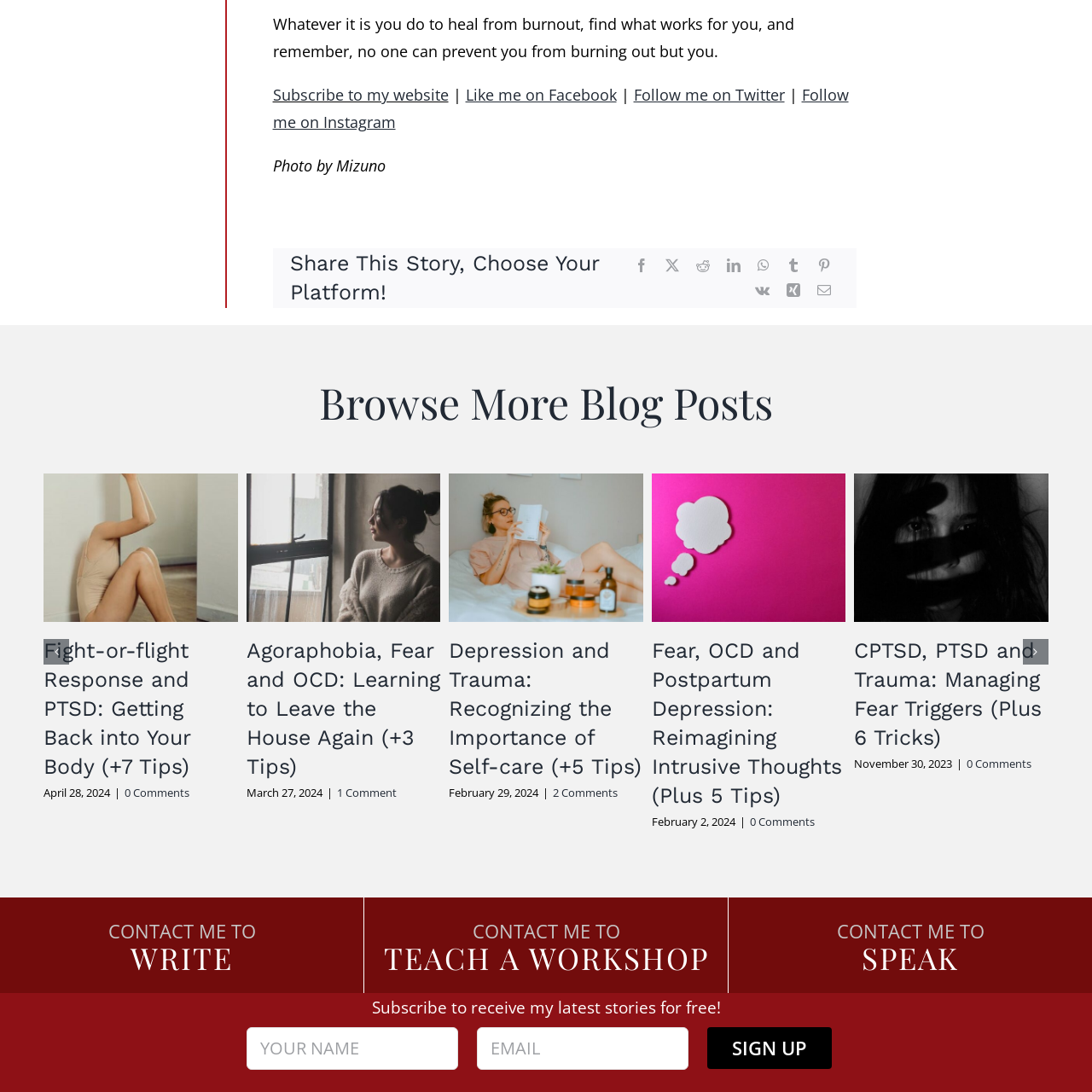View the portion of the image within the red bounding box and answer this question using a single word or phrase:
What is the main topic of the blog post?

PTSD and mental health